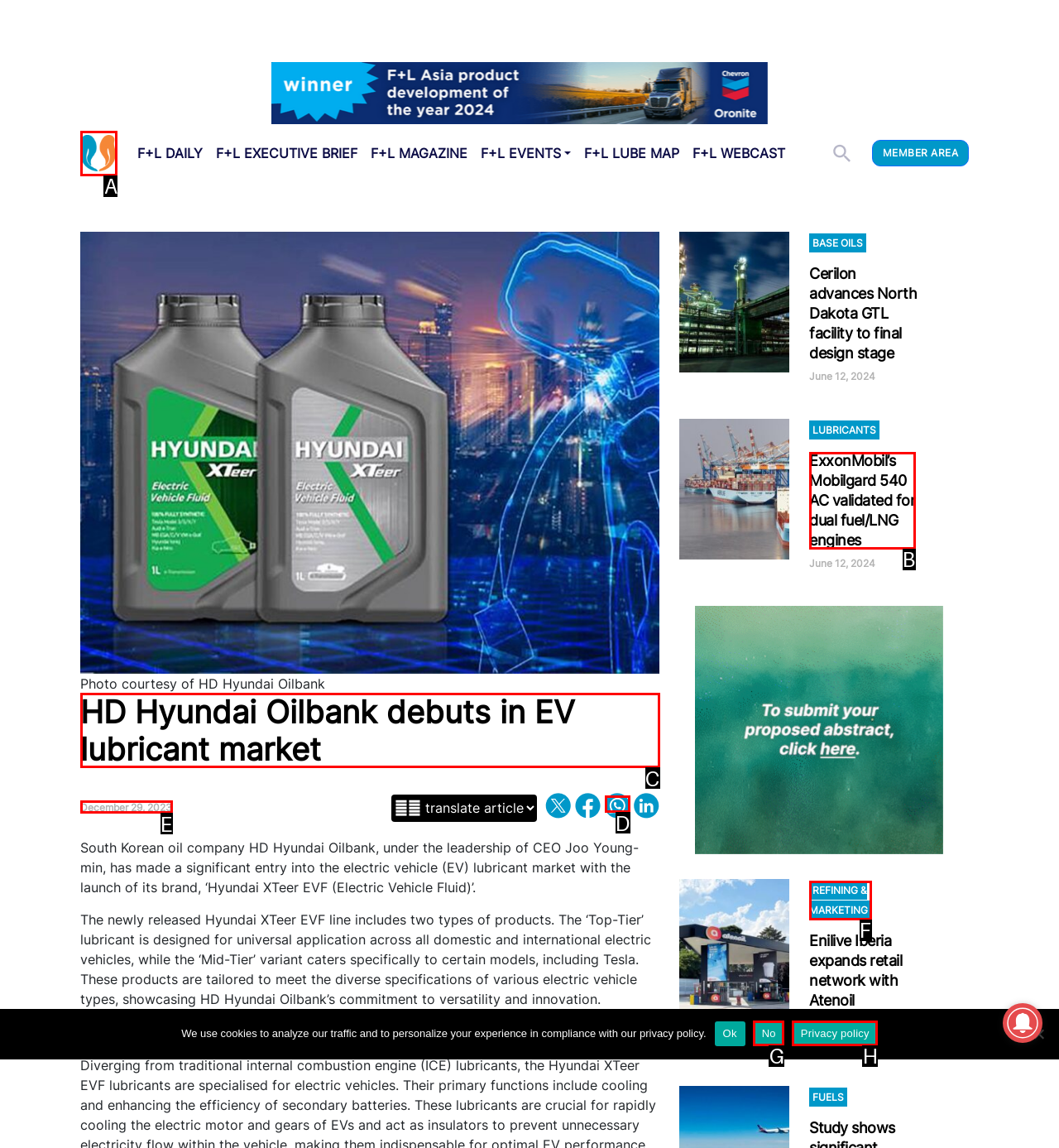Which HTML element should be clicked to complete the task: Read the article about HD Hyundai Oilbank debuts in EV lubricant market? Answer with the letter of the corresponding option.

C